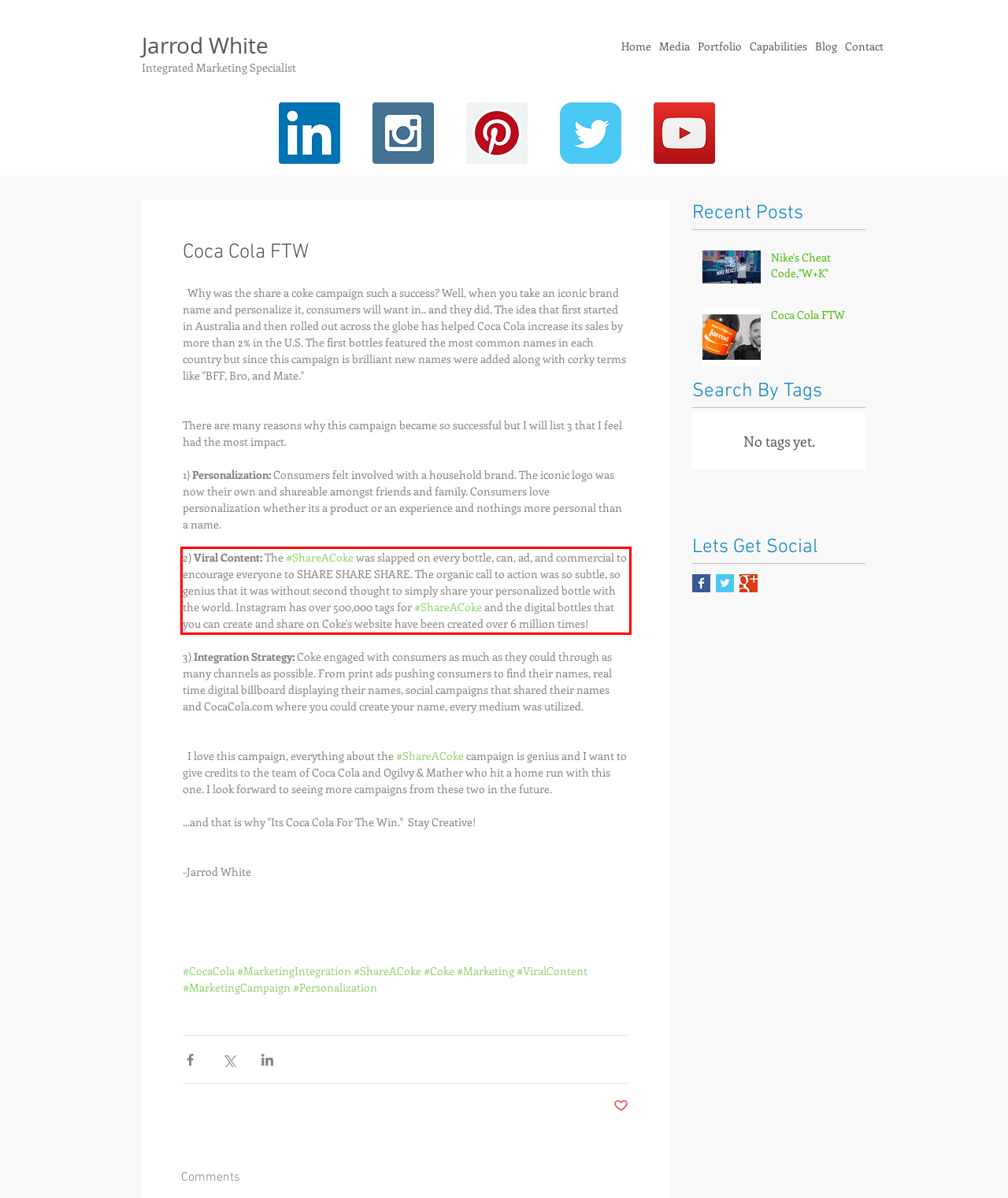You are provided with a screenshot of a webpage that includes a red bounding box. Extract and generate the text content found within the red bounding box.

2) Viral Content: The #ShareACoke was slapped on every bottle, can, ad, and commercial to encourage everyone to SHARE SHARE SHARE. The organic call to action was so subtle, so genius that it was without second thought to simply share your personalized bottle with the world. Instagram has over 500,000 tags for #ShareACoke and the digital bottles that you can create and share on Coke's website have been created over 6 million times!